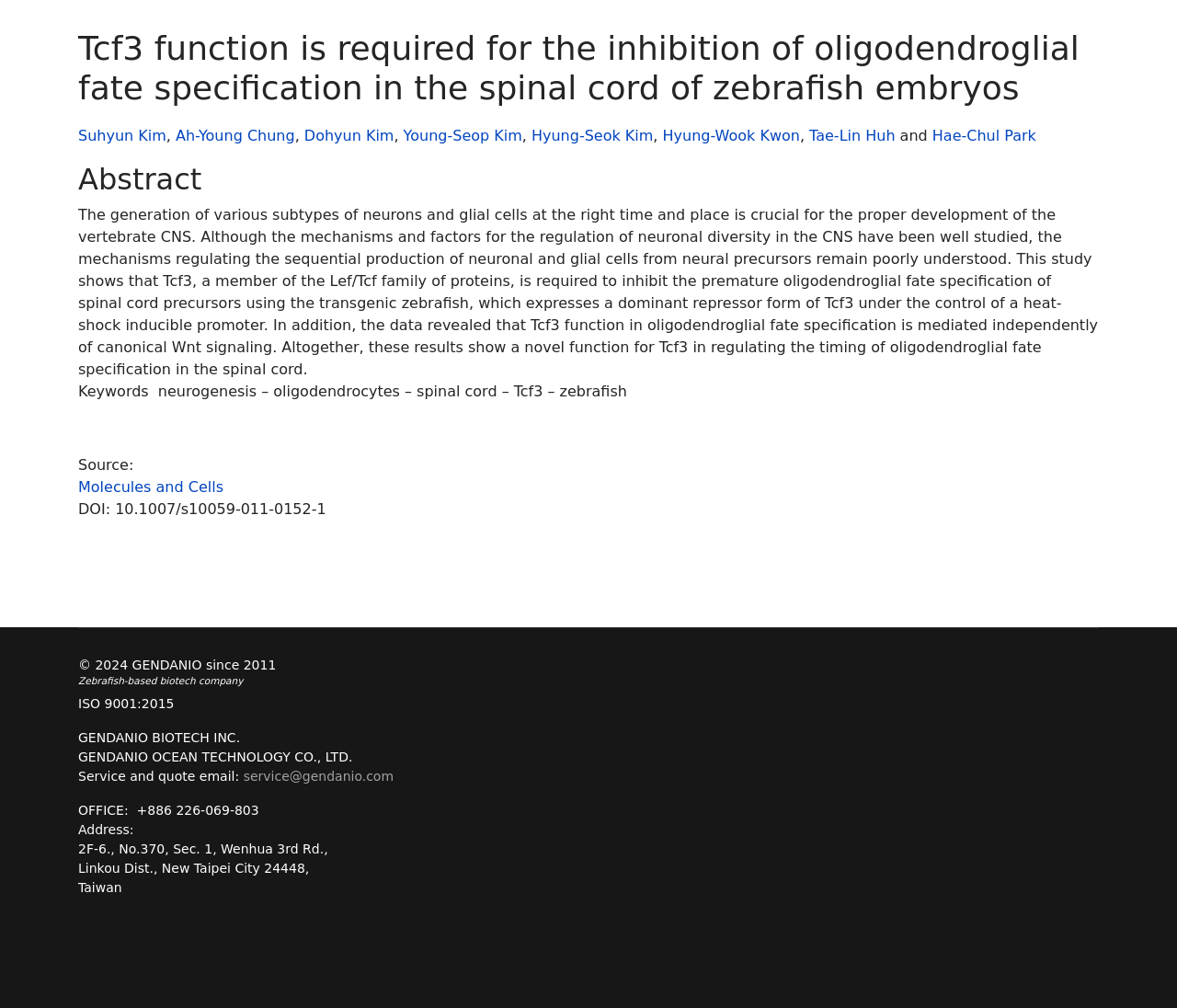Please provide the bounding box coordinate of the region that matches the element description: Se connecter. Coordinates should be in the format (top-left x, top-left y, bottom-right x, bottom-right y) and all values should be between 0 and 1.

None